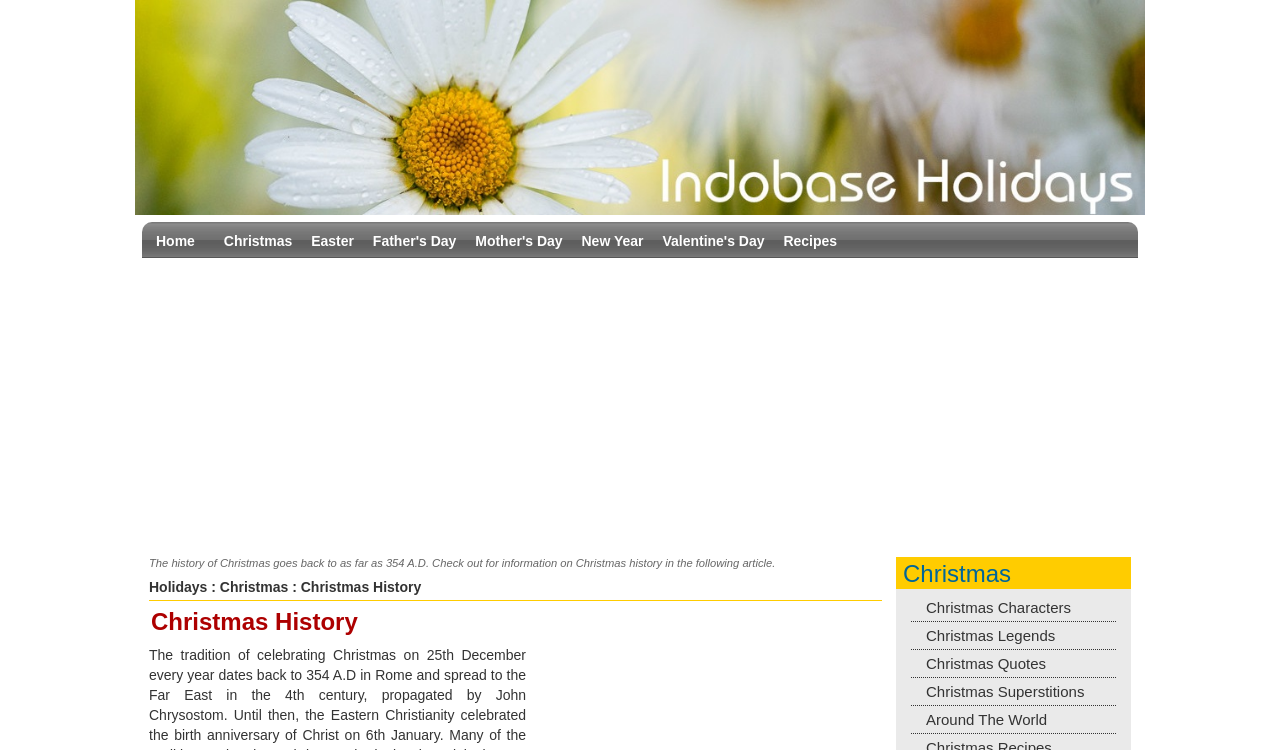Could you find the bounding box coordinates of the clickable area to complete this instruction: "explore Christmas Legends"?

[0.712, 0.836, 0.872, 0.858]